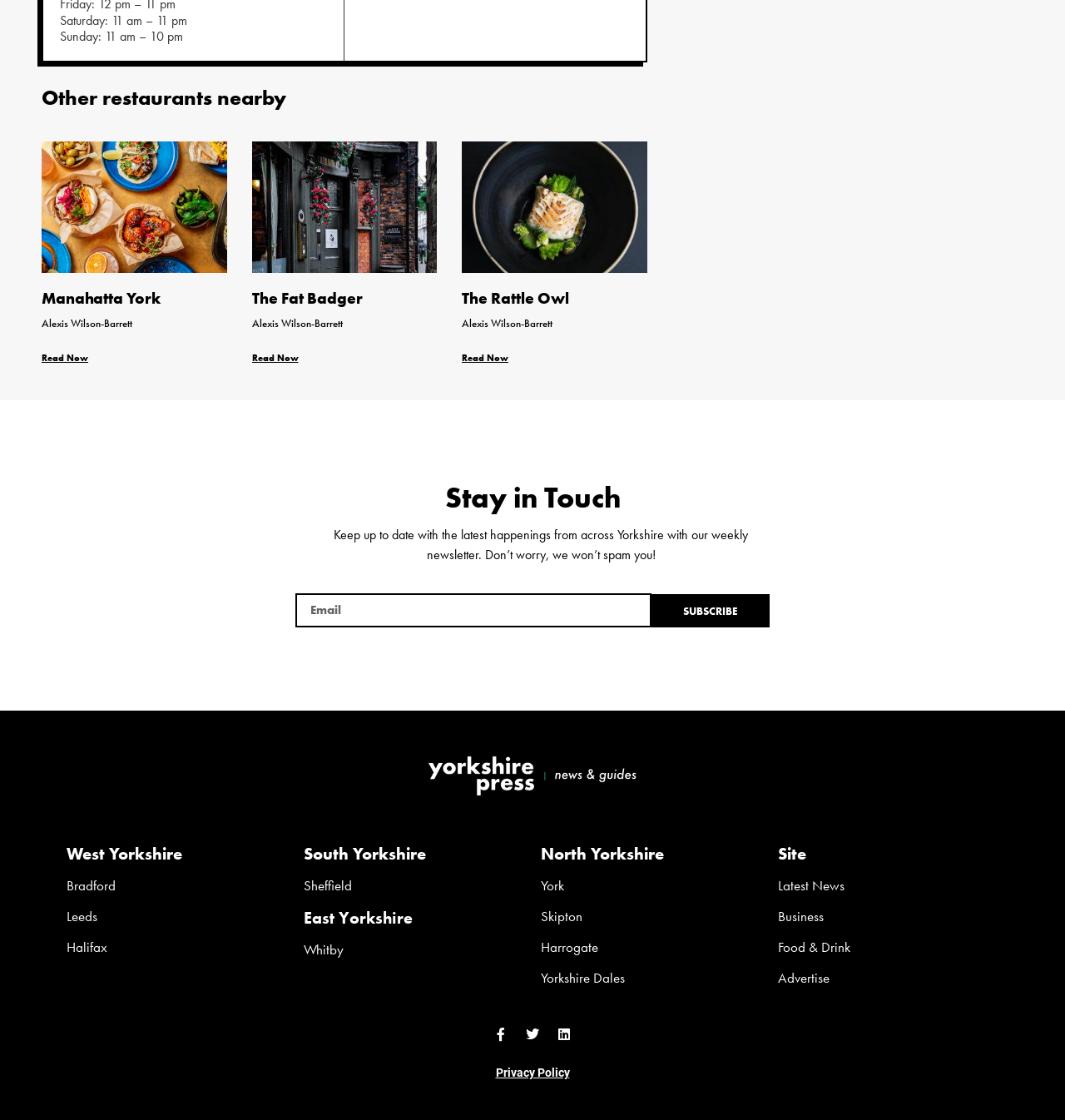Please locate the bounding box coordinates for the element that should be clicked to achieve the following instruction: "Explore Yorkshire Dales". Ensure the coordinates are given as four float numbers between 0 and 1, i.e., [left, top, right, bottom].

[0.508, 0.864, 0.587, 0.881]